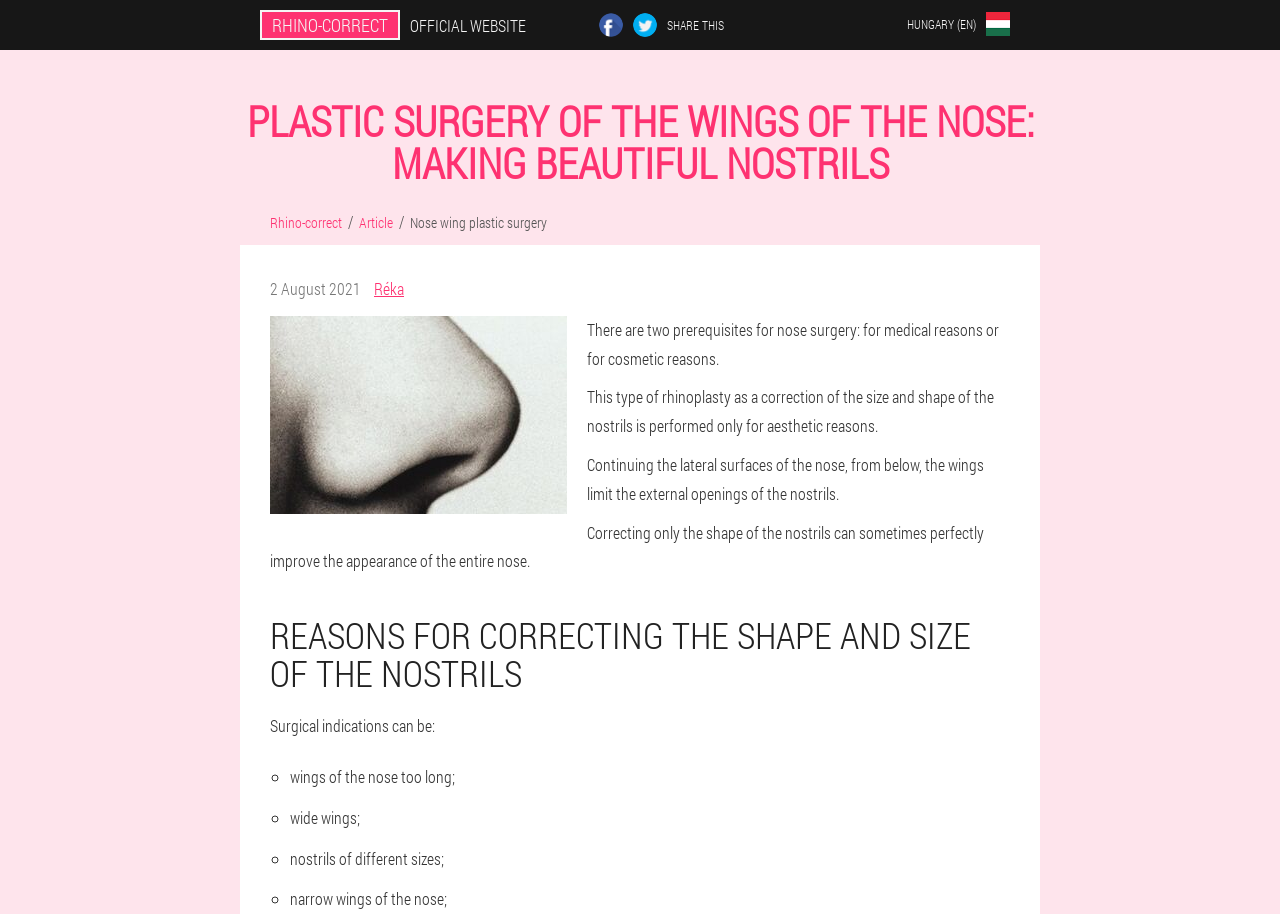Please determine the primary heading and provide its text.

PLASTIC SURGERY OF THE WINGS OF THE NOSE: MAKING BEAUTIFUL NOSTRILS